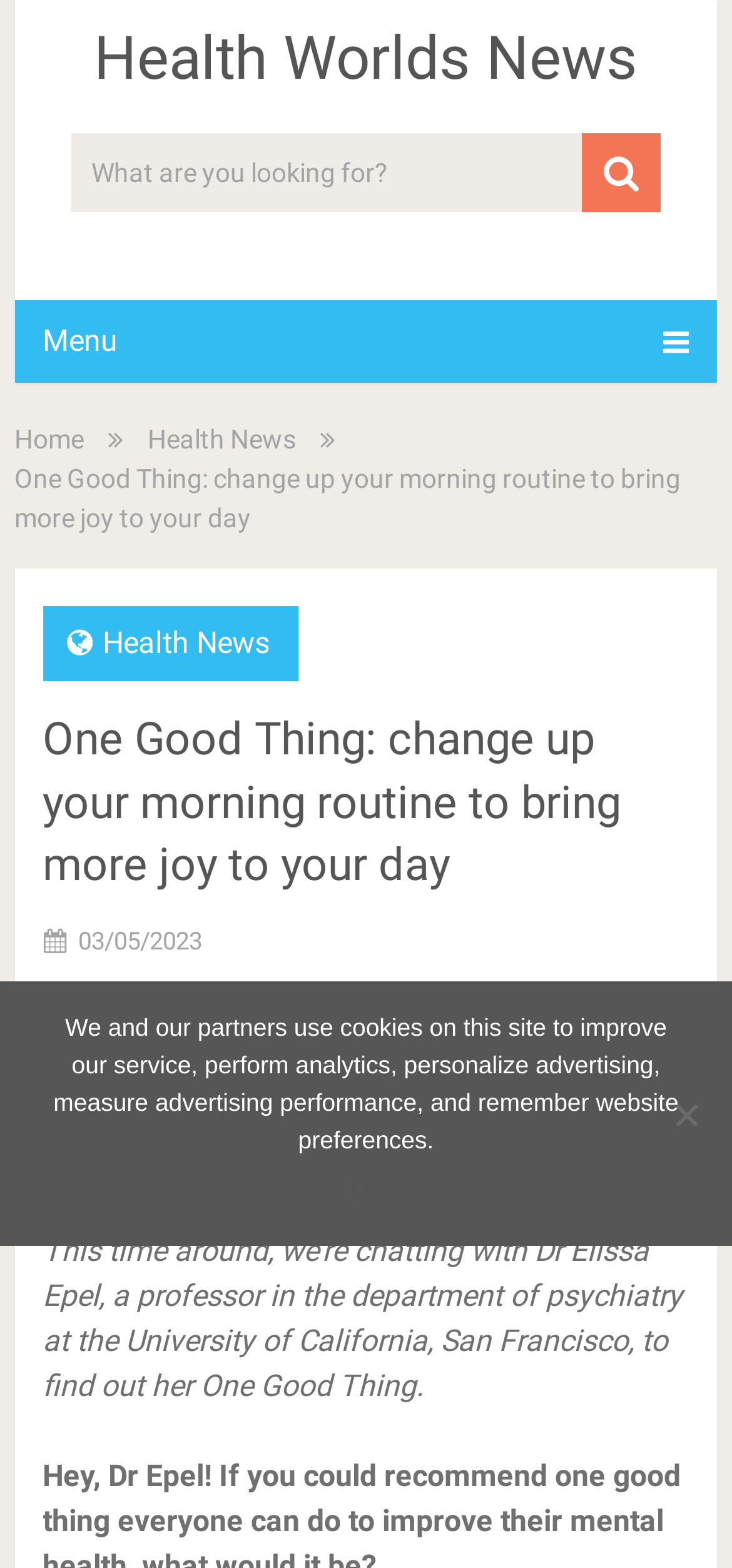Please provide the bounding box coordinates for the element that needs to be clicked to perform the instruction: "Read the article". The coordinates must consist of four float numbers between 0 and 1, formatted as [left, top, right, bottom].

[0.058, 0.452, 0.942, 0.573]